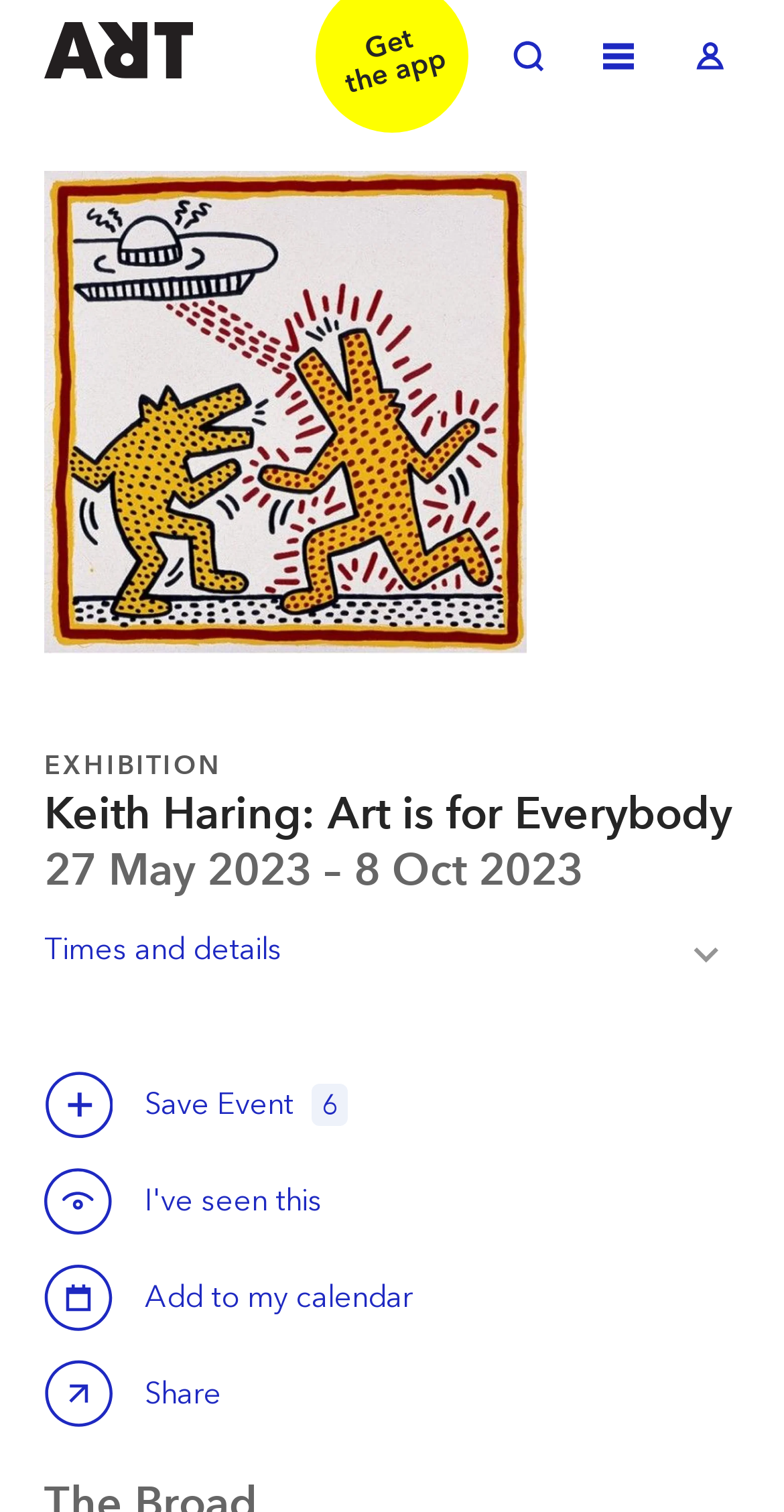Locate the coordinates of the bounding box for the clickable region that fulfills this instruction: "View exhibition details".

[0.056, 0.594, 0.944, 0.661]